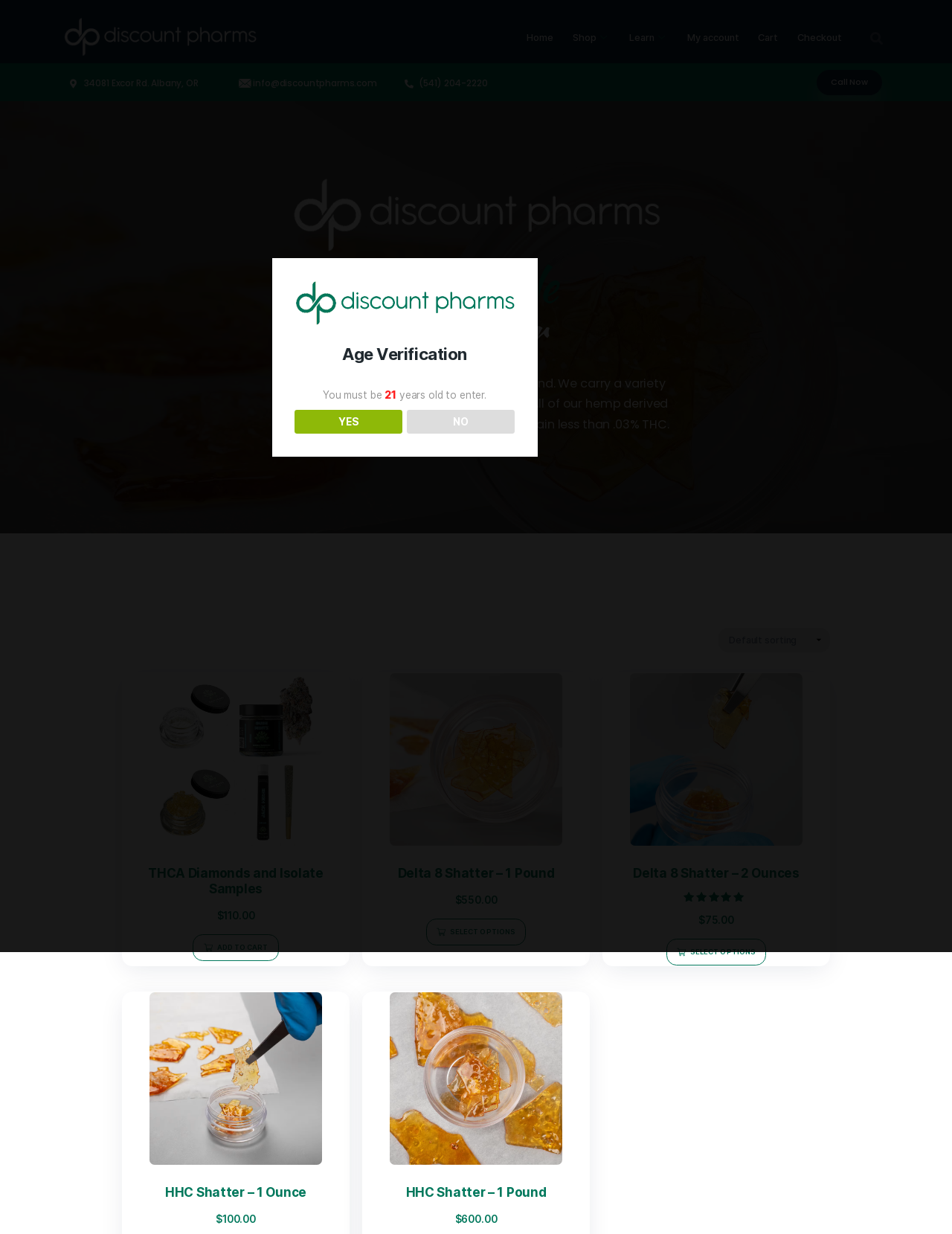Indicate the bounding box coordinates of the clickable region to achieve the following instruction: "Learn more about wholesale shatter."

[0.766, 0.02, 0.837, 0.052]